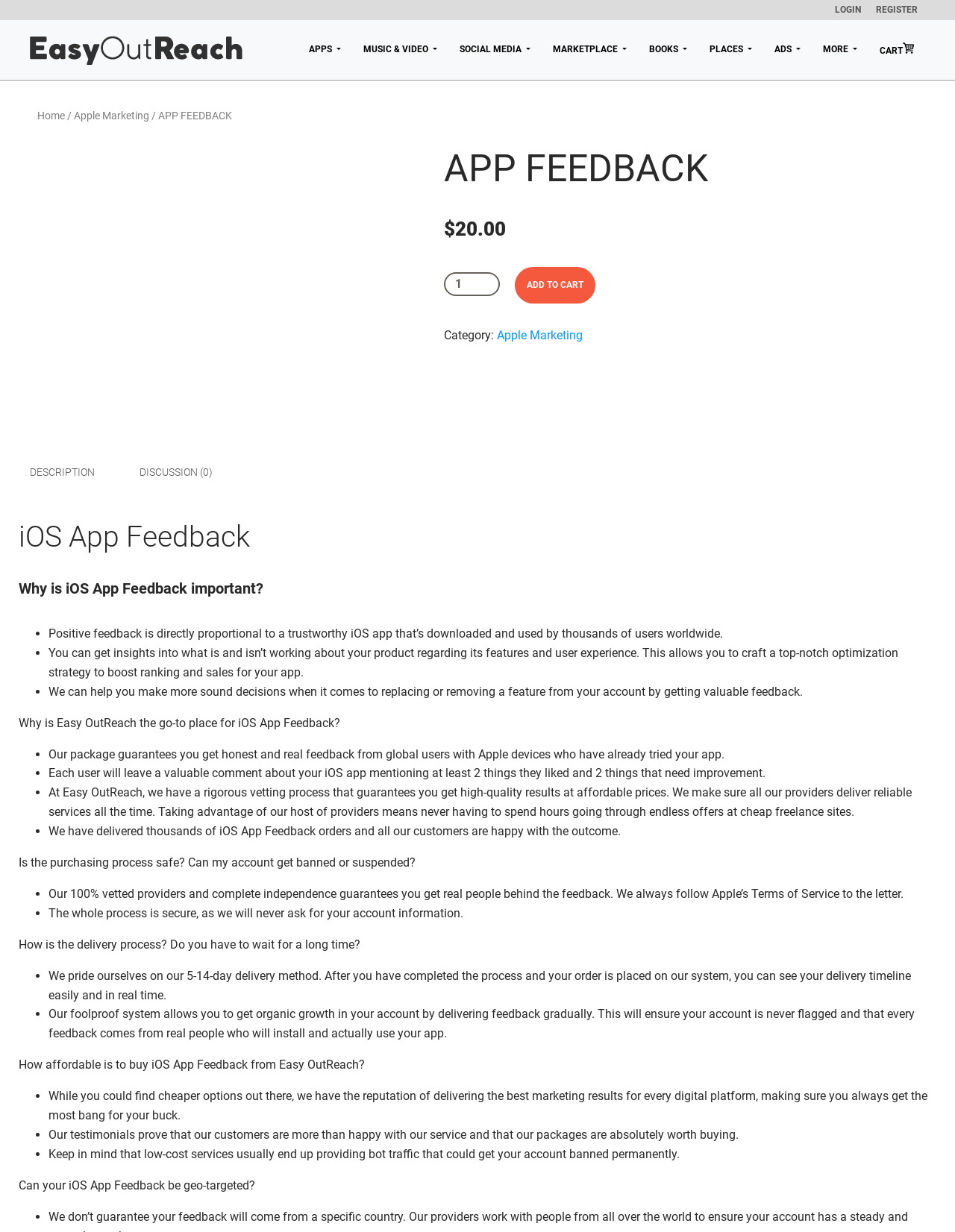Elaborate on the information and visuals displayed on the webpage.

This webpage is about buying iOS app feedback from Easy Outreach, a company that provides reliable and fast delivery of feedback. At the top of the page, there are links to "LOGIN" and "REGISTER" on the right side, and a navigation menu with links to "APPS", "MUSIC & VIDEO", "SOCIAL MEDIA", and other categories on the left side.

Below the navigation menu, there is a section with a heading "APP FEEDBACK" and a figure with a link and an image. Next to it, there is a section with a heading "Category: Apple Marketing" and a button "ADD TO CART" with a price of $20.00.

Further down, there is a tab list with three tabs: "DESCRIPTION", "DISCUSSION (0)", and "iOS App Feedback". The "iOS App Feedback" tab is selected and displays a section with a heading "Why is iOS App Feedback important?" followed by a list of three points explaining the importance of feedback for iOS app developers.

Below this section, there is another section with a heading "Why is Easy OutReach the go-to place for iOS App Feedback?" followed by a list of five points explaining the benefits of using Easy Outreach for iOS app feedback.

The rest of the page is divided into sections with headings such as "Is the purchasing process safe? Can my account get banned or suspended?", "How is the delivery process? Do you have to wait for a long time?", "How affordable is to buy iOS App Feedback from Easy OutReach?", and "Can your iOS App Feedback be geo-targeted?", each followed by a list of points explaining the answers to these questions.